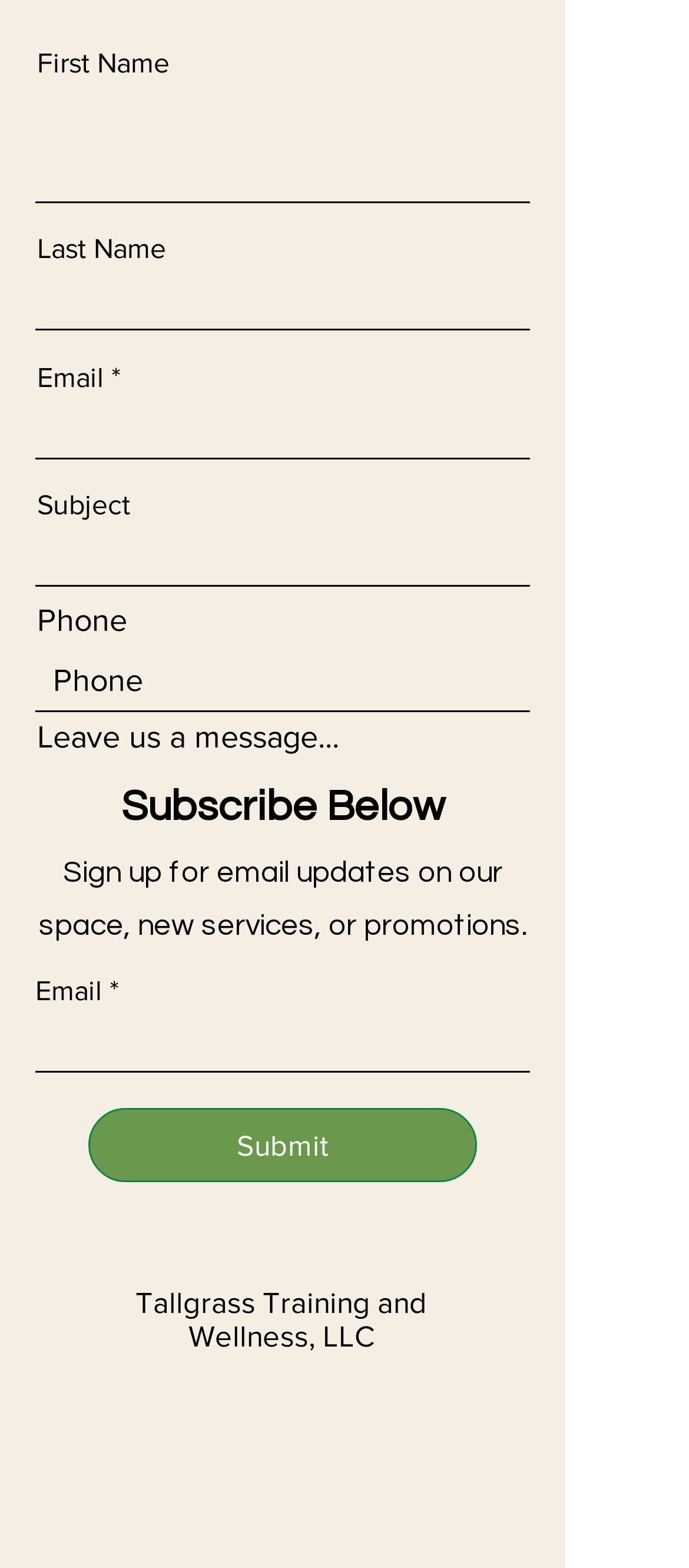Determine the bounding box coordinates of the clickable element to complete this instruction: "Type email address". Provide the coordinates in the format of four float numbers between 0 and 1, [left, top, right, bottom].

[0.051, 0.262, 0.769, 0.293]